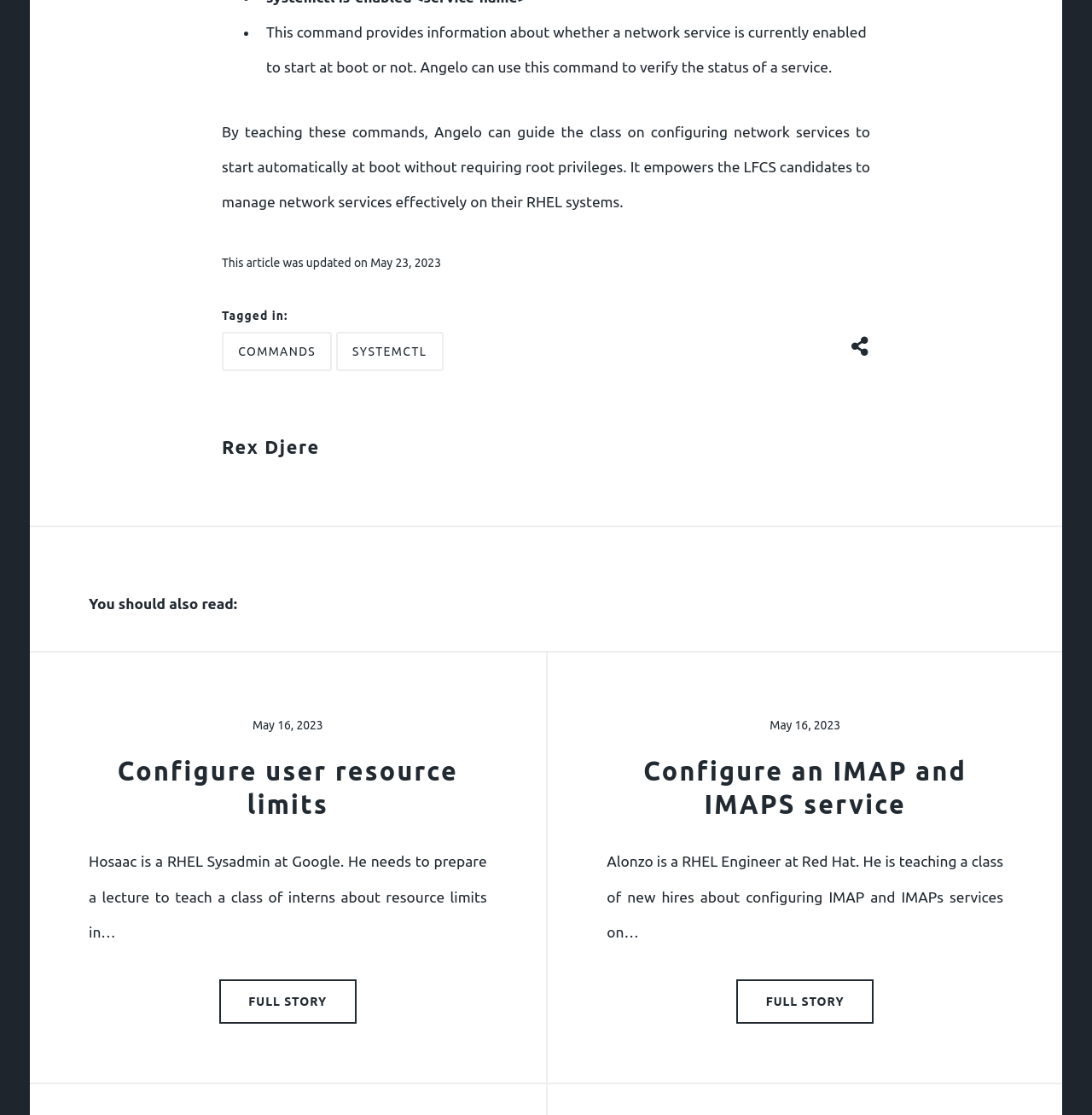Provide your answer in a single word or phrase: 
What is the date of the latest article?

May 23, 2023